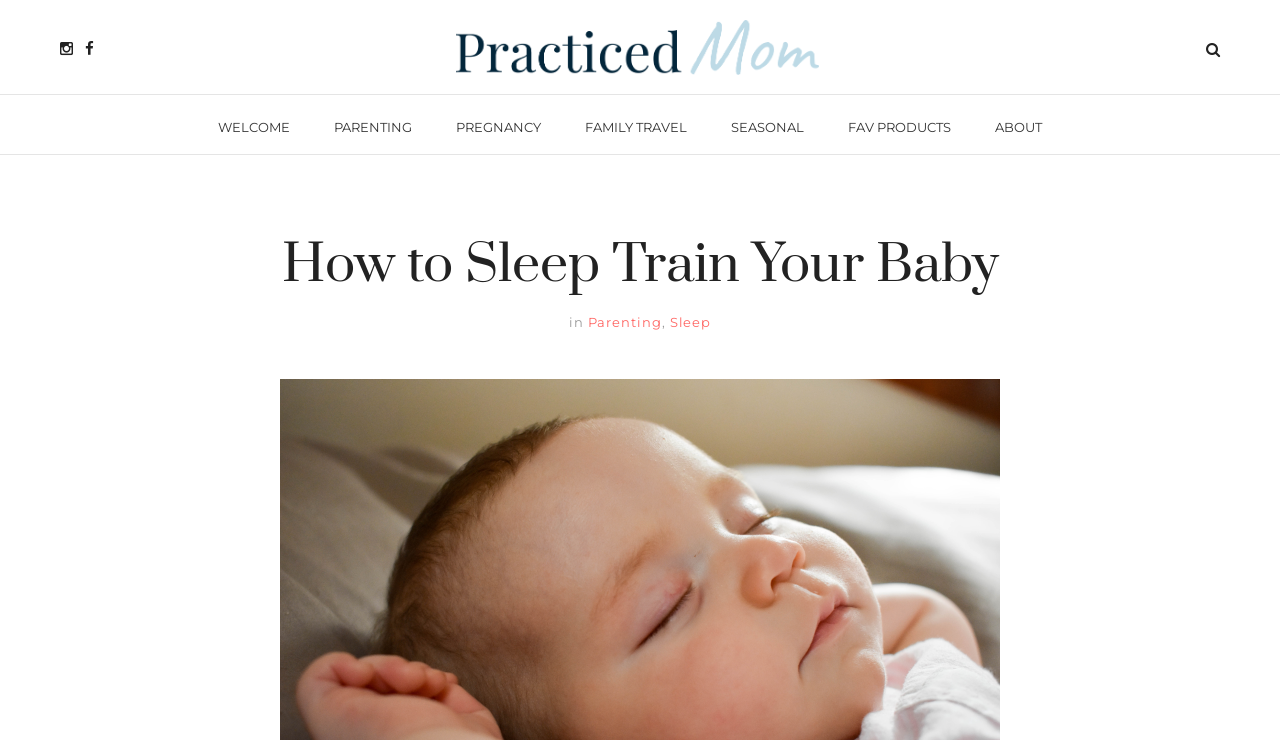Please locate the bounding box coordinates of the element that should be clicked to complete the given instruction: "Go to the PARENTING page".

[0.261, 0.127, 0.322, 0.208]